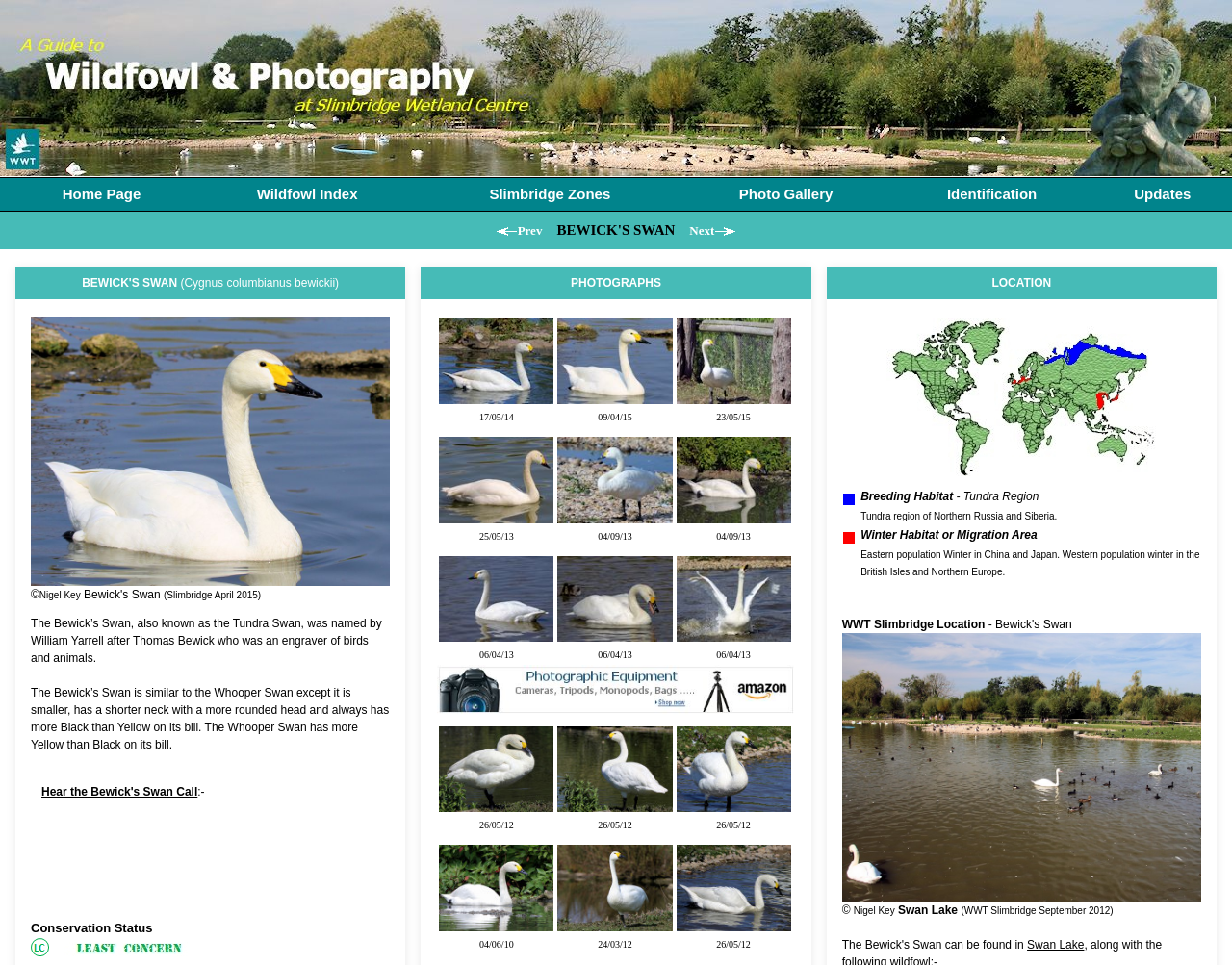Can you identify and provide the main heading of the webpage?

Prev    BEWICK'S SWAN    Next